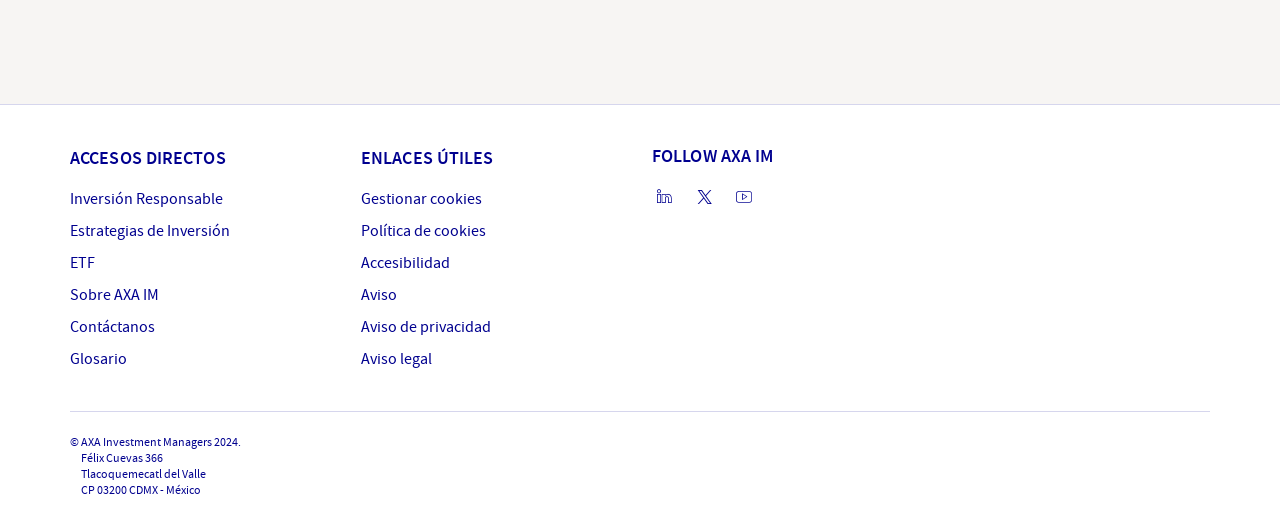Can you show the bounding box coordinates of the region to click on to complete the task described in the instruction: "Follow AXA IM on LinkedIn"?

[0.509, 0.36, 0.528, 0.406]